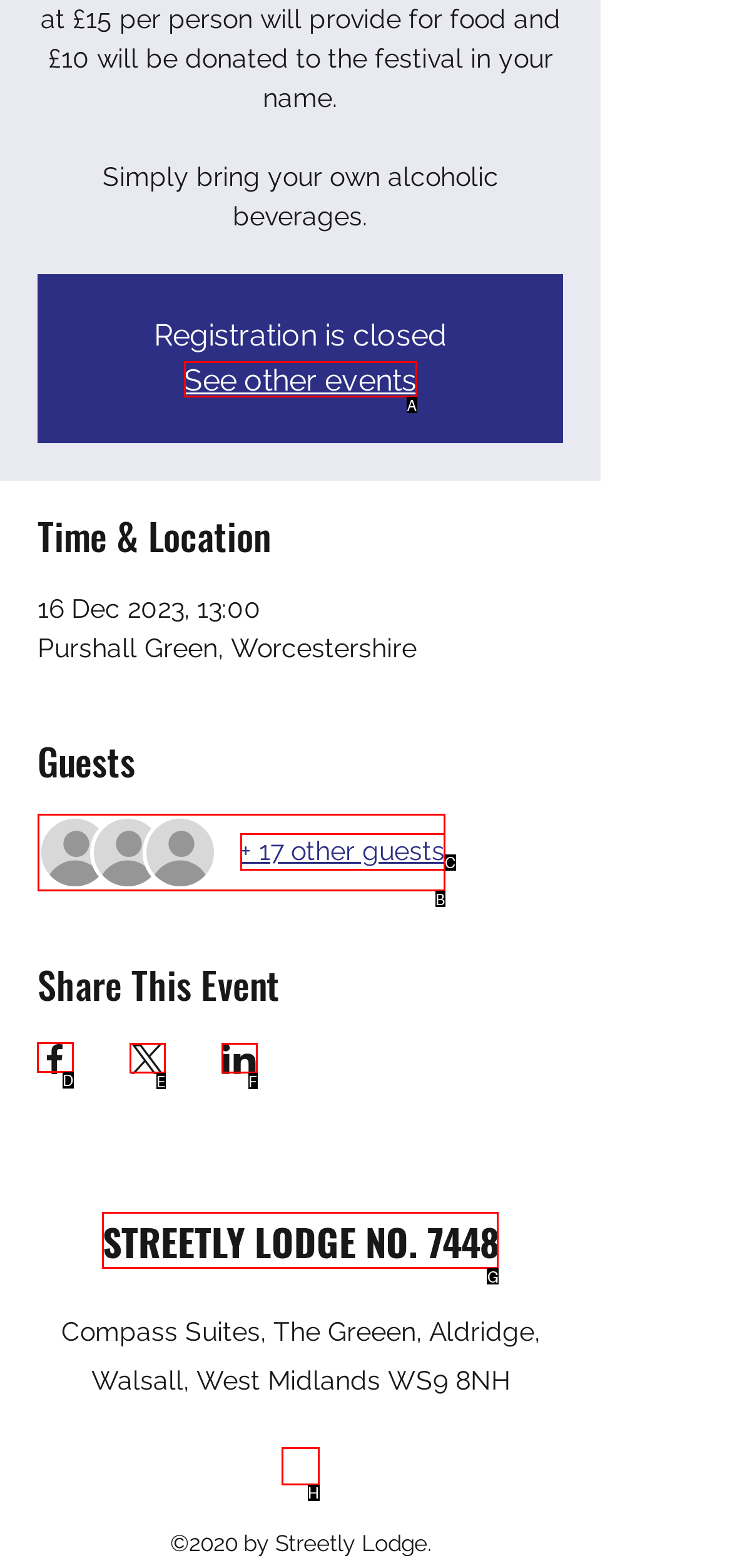Choose the HTML element that should be clicked to accomplish the task: Share event on Facebook. Answer with the letter of the chosen option.

D